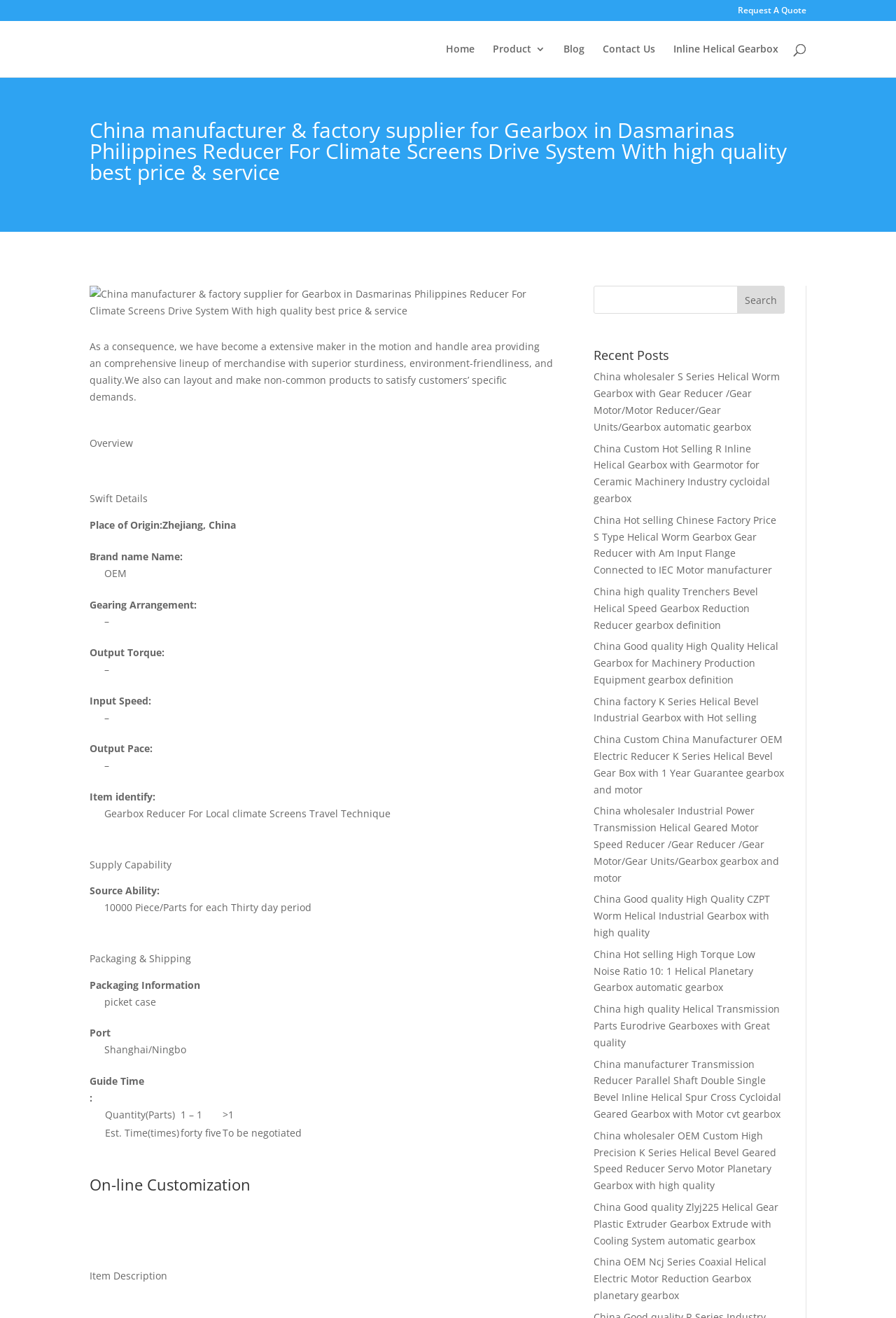Using the webpage screenshot, locate the HTML element that fits the following description and provide its bounding box: "Home".

[0.498, 0.033, 0.53, 0.058]